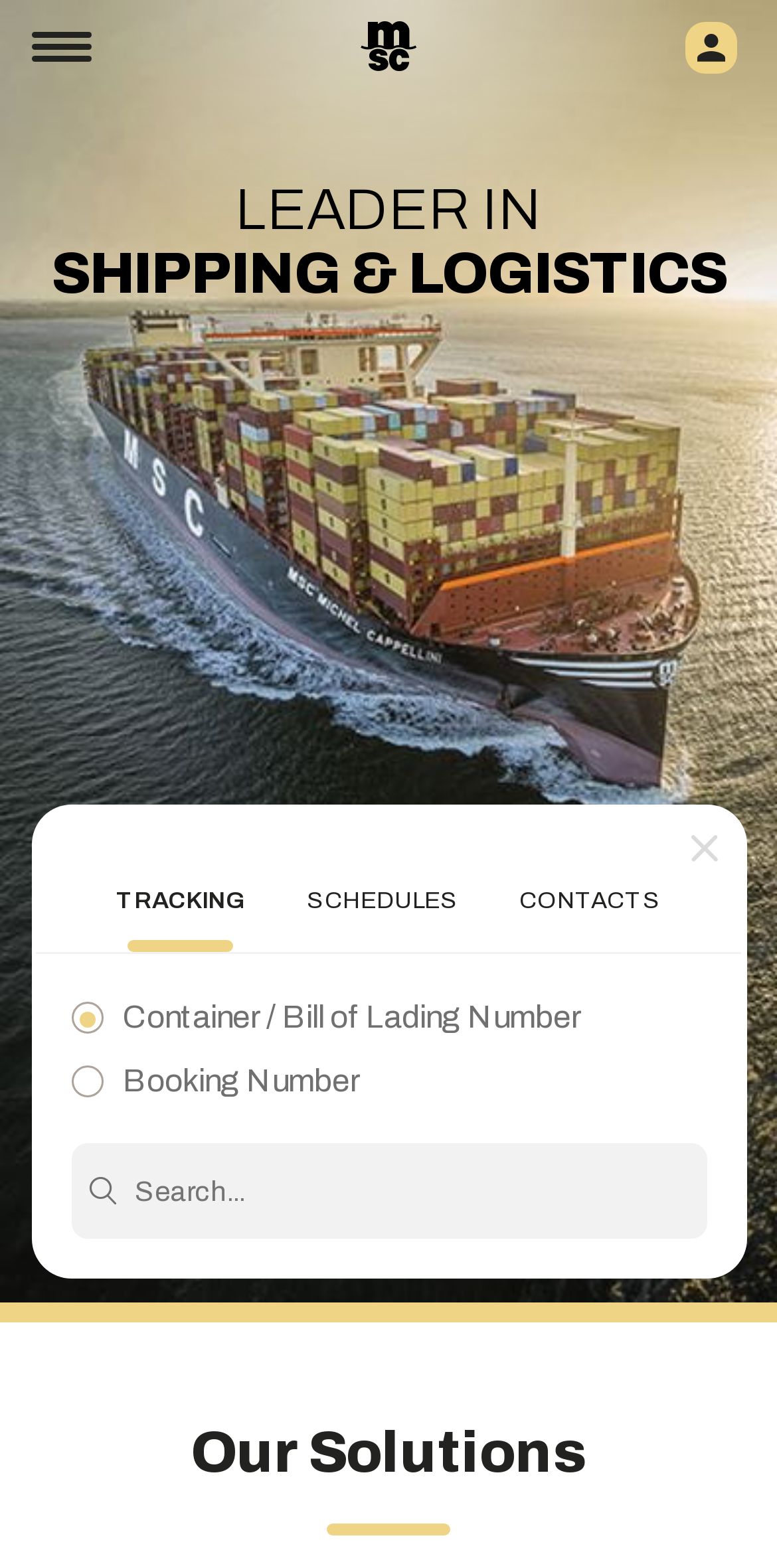Based on the visual content of the image, answer the question thoroughly: What is the section below the main heading about?

The section below the main heading has a static text 'Our Solutions', which suggests that this section is about the company's solutions or services offered to customers, but the exact details are not provided on this webpage.